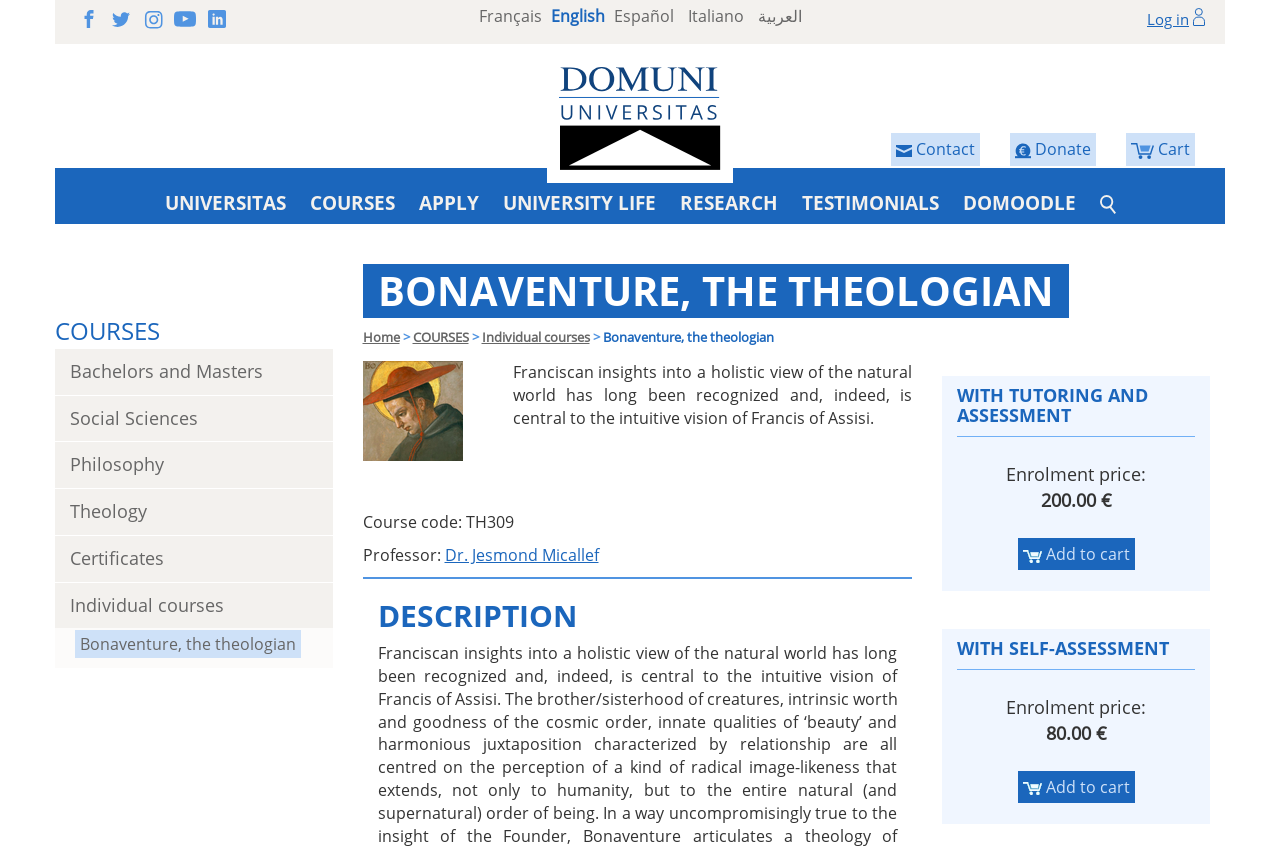Pinpoint the bounding box coordinates of the clickable area needed to execute the instruction: "Enroll in the 'Bonaventure, the theologian' course with tutoring and assessment". The coordinates should be specified as four float numbers between 0 and 1, i.e., [left, top, right, bottom].

[0.795, 0.632, 0.886, 0.669]